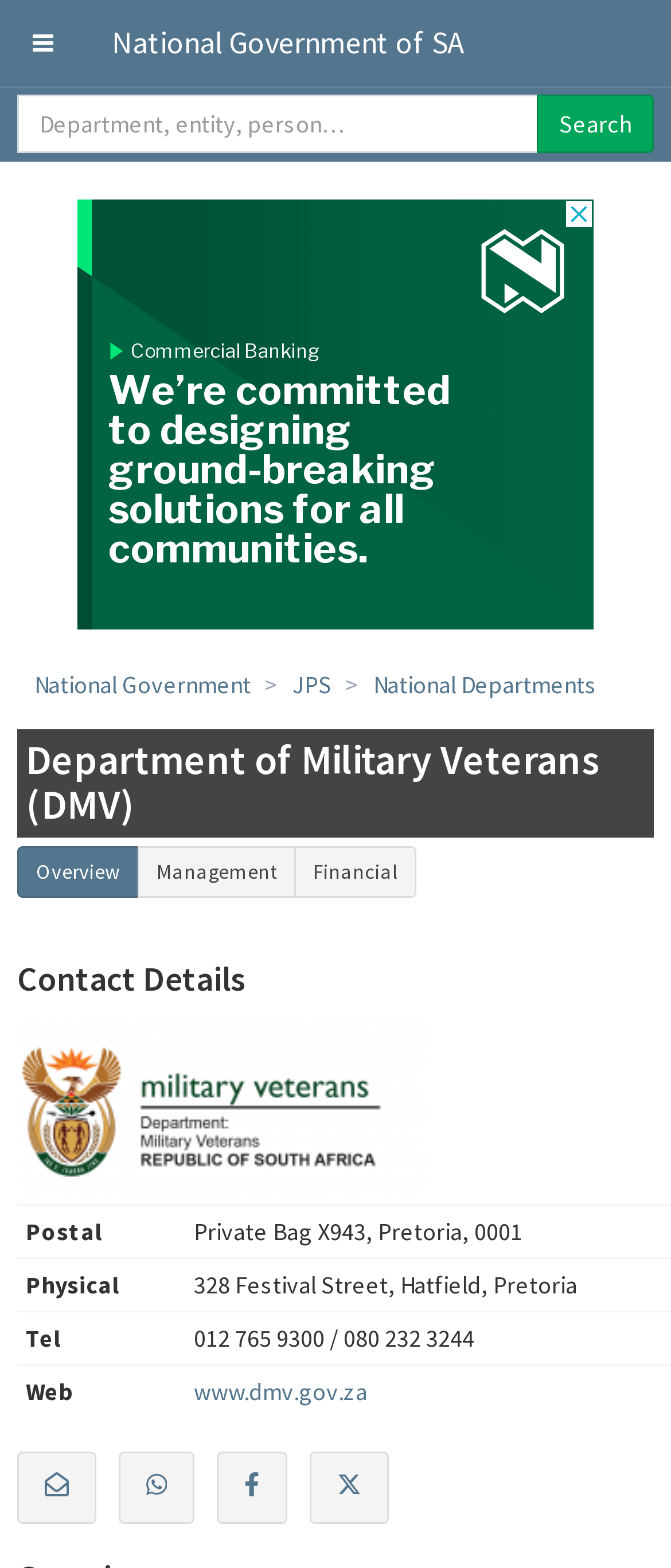Identify the bounding box of the HTML element described as: "aria-label="Advertisement" title="3rd party ad content"".

[0.115, 0.127, 0.885, 0.401]